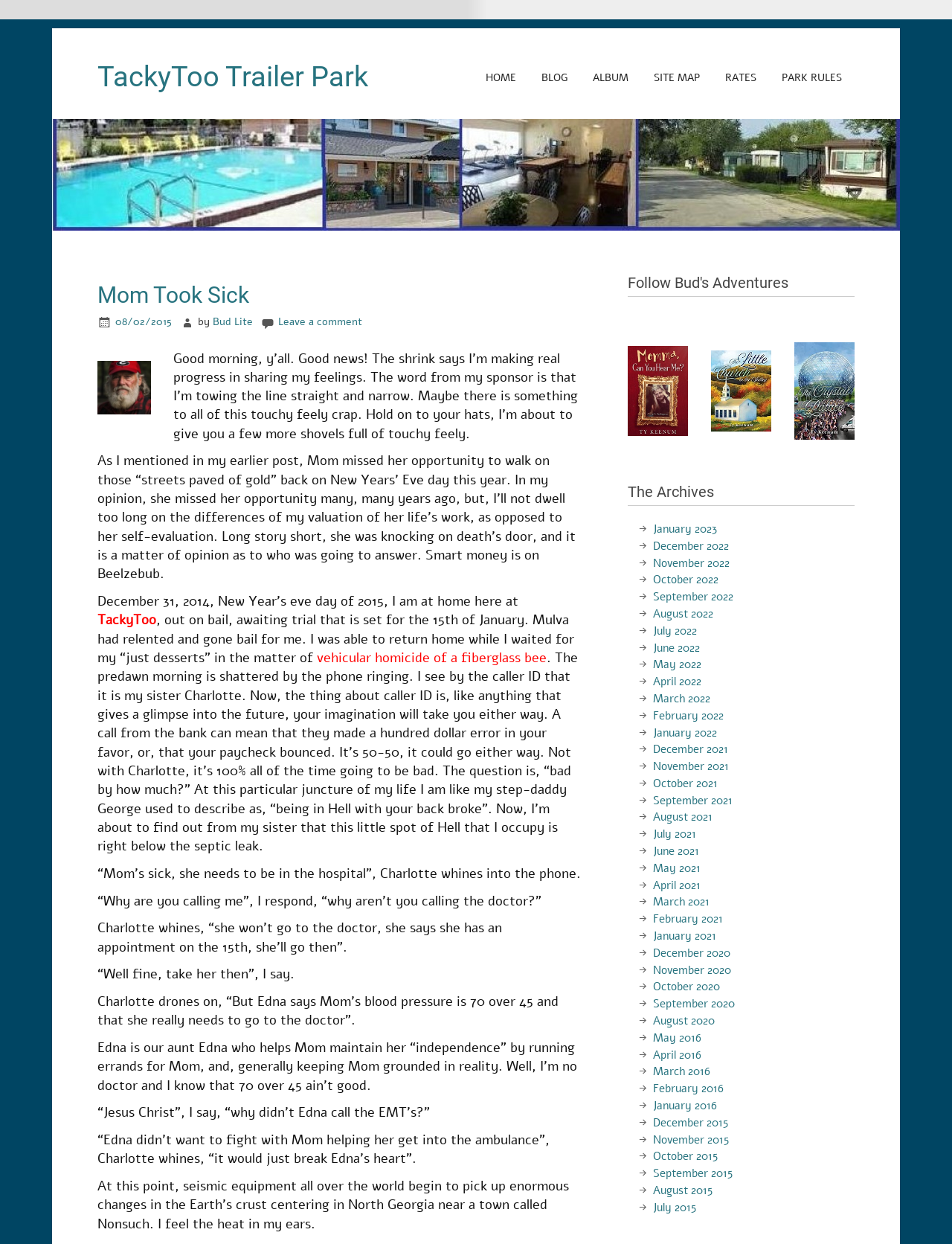Please identify the bounding box coordinates of the element I should click to complete this instruction: 'Click on the 'HOME' link'. The coordinates should be given as four float numbers between 0 and 1, like this: [left, top, right, bottom].

[0.497, 0.05, 0.555, 0.075]